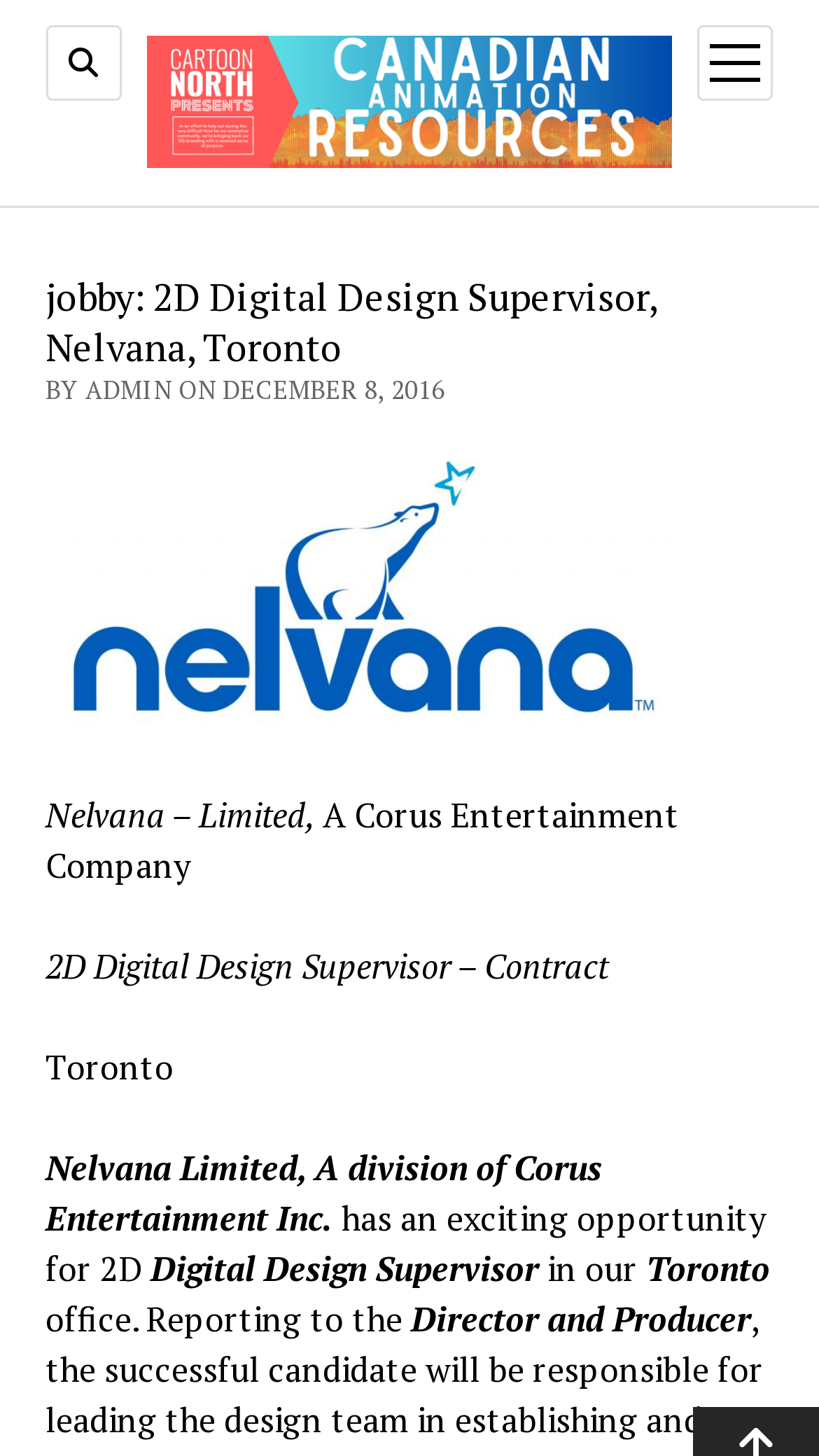Find the bounding box coordinates of the UI element according to this description: "open menu".

[0.852, 0.017, 0.944, 0.069]